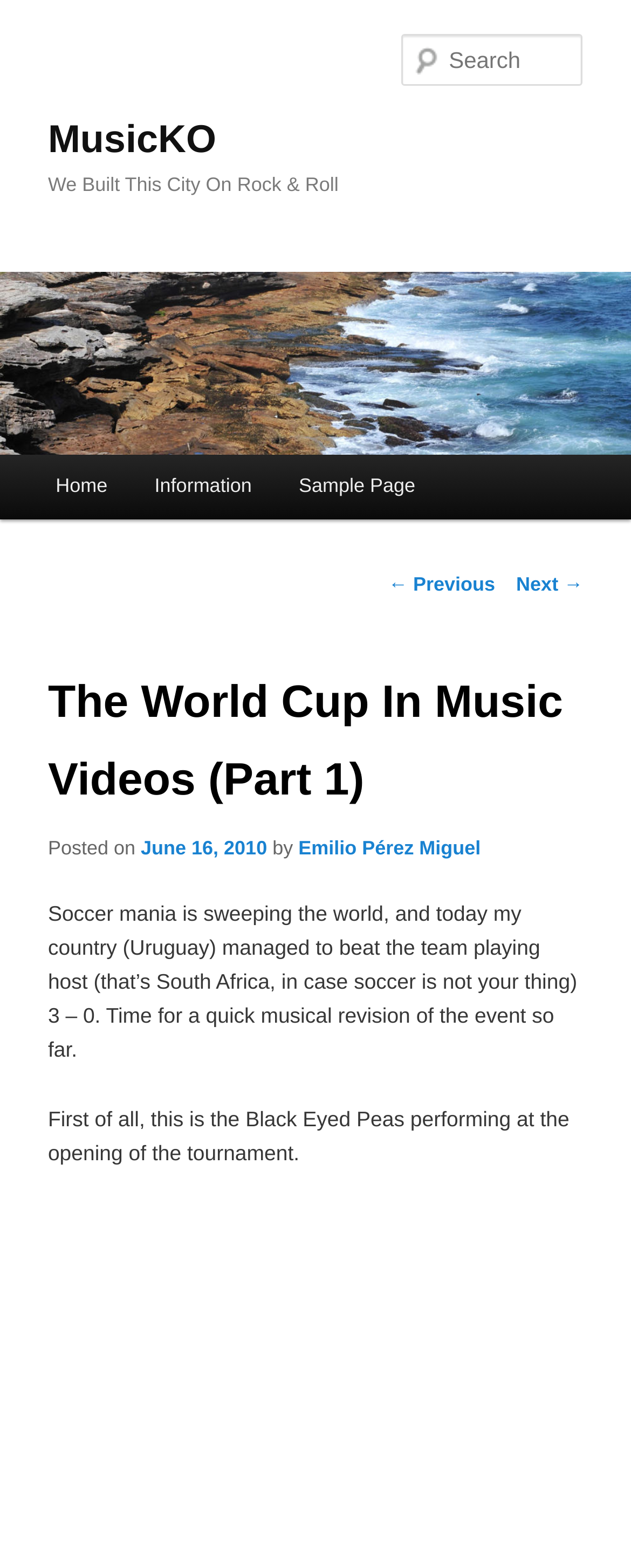What is the name of the website?
Please provide a full and detailed response to the question.

The website's name is MusicKO, which can be found in the heading element with the text 'MusicKO' at the top of the webpage.